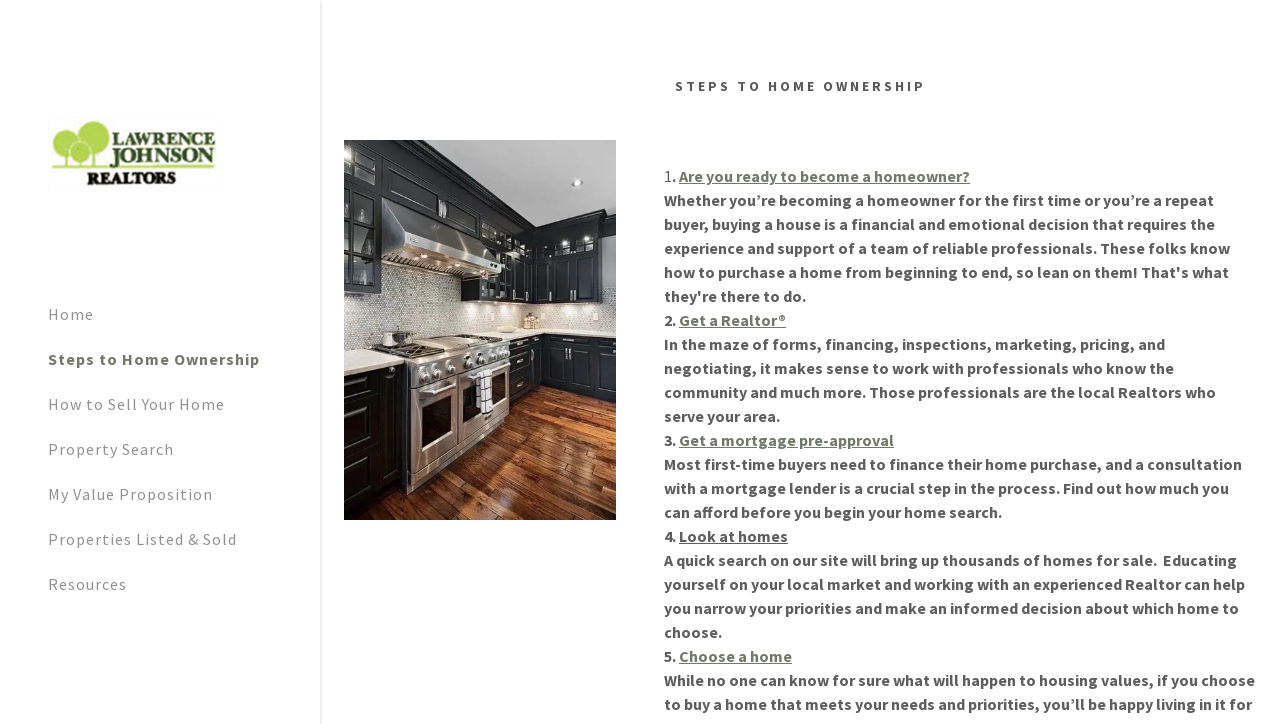Predict the bounding box coordinates of the area that should be clicked to accomplish the following instruction: "Click on the link to learn how to sell your home". The bounding box coordinates should consist of four float numbers between 0 and 1, i.e., [left, top, right, bottom].

[0.038, 0.545, 0.176, 0.572]